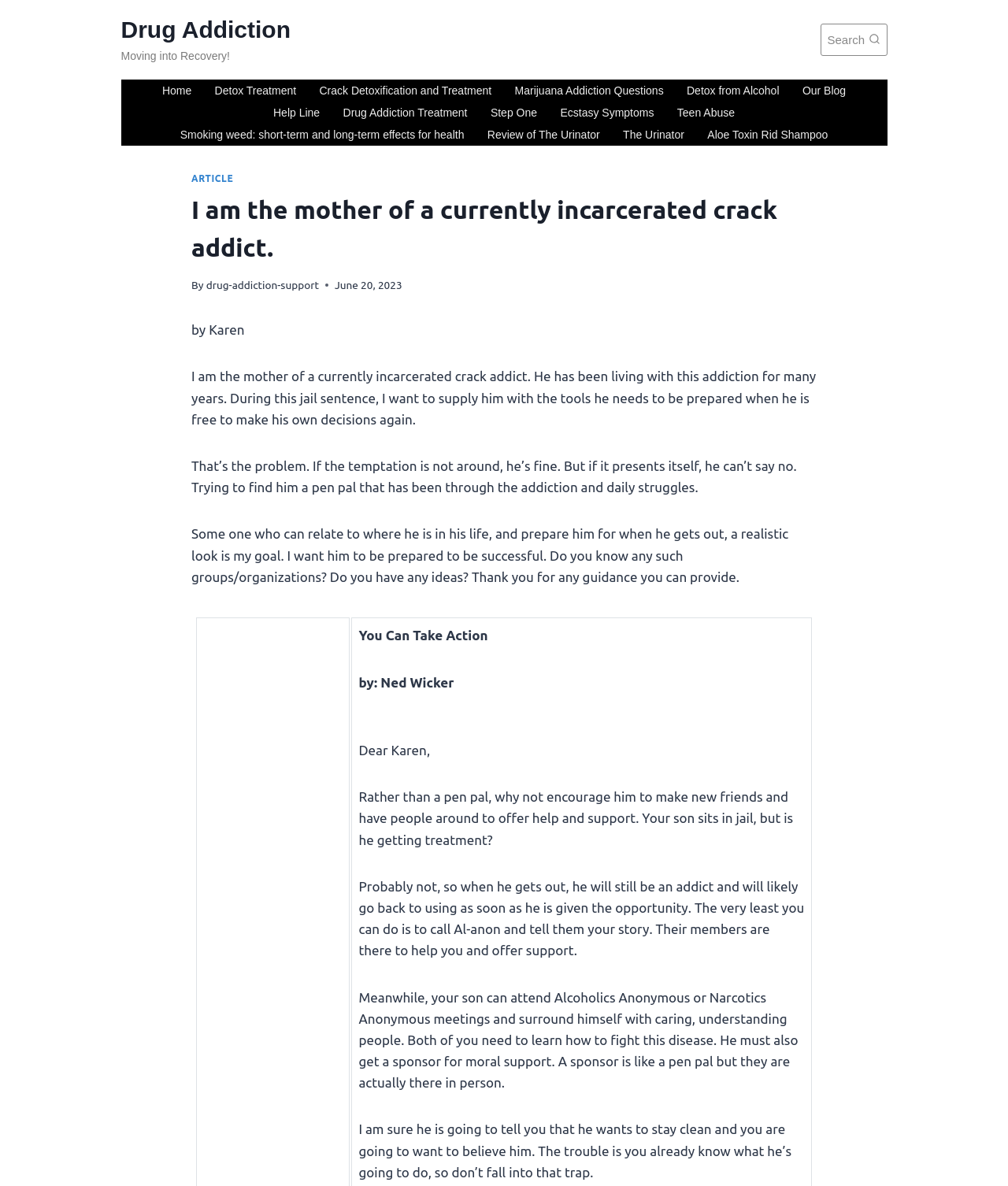Analyze and describe the webpage in a detailed narrative.

This webpage appears to be a personal blog or article about drug addiction, specifically the author's experience with their son who is a crack addict. At the top of the page, there is a title "I am the mother of a currently incarcerated crack addict. - Drug Addiction" with a link to "Drug Addiction" on the right side. Below the title, there is a heading "Moving into Recovery!".

On the top-right corner, there is a button "View Search Form". On the left side, there is a navigation menu with several links, including "Home", "Detox Treatment", "Crack Detoxification and Treatment", and others. These links are arranged horizontally and take up about half of the page's width.

The main content of the page is a personal story written by Karen, the author. The text is divided into four paragraphs, each describing the author's experience with their son's addiction and their desire to help him prepare for life after jail. The text is positioned on the left side of the page, with a header "I am the mother of a currently incarcerated crack addict." above it.

There are several links scattered throughout the text, including "ARTICLE", "drug-addiction-support", and others. These links are likely related to the topic of drug addiction and recovery. There is also a timestamp "June 20, 2023" indicating when the article was published.

Overall, the webpage has a simple layout with a focus on the author's personal story and resources related to drug addiction.